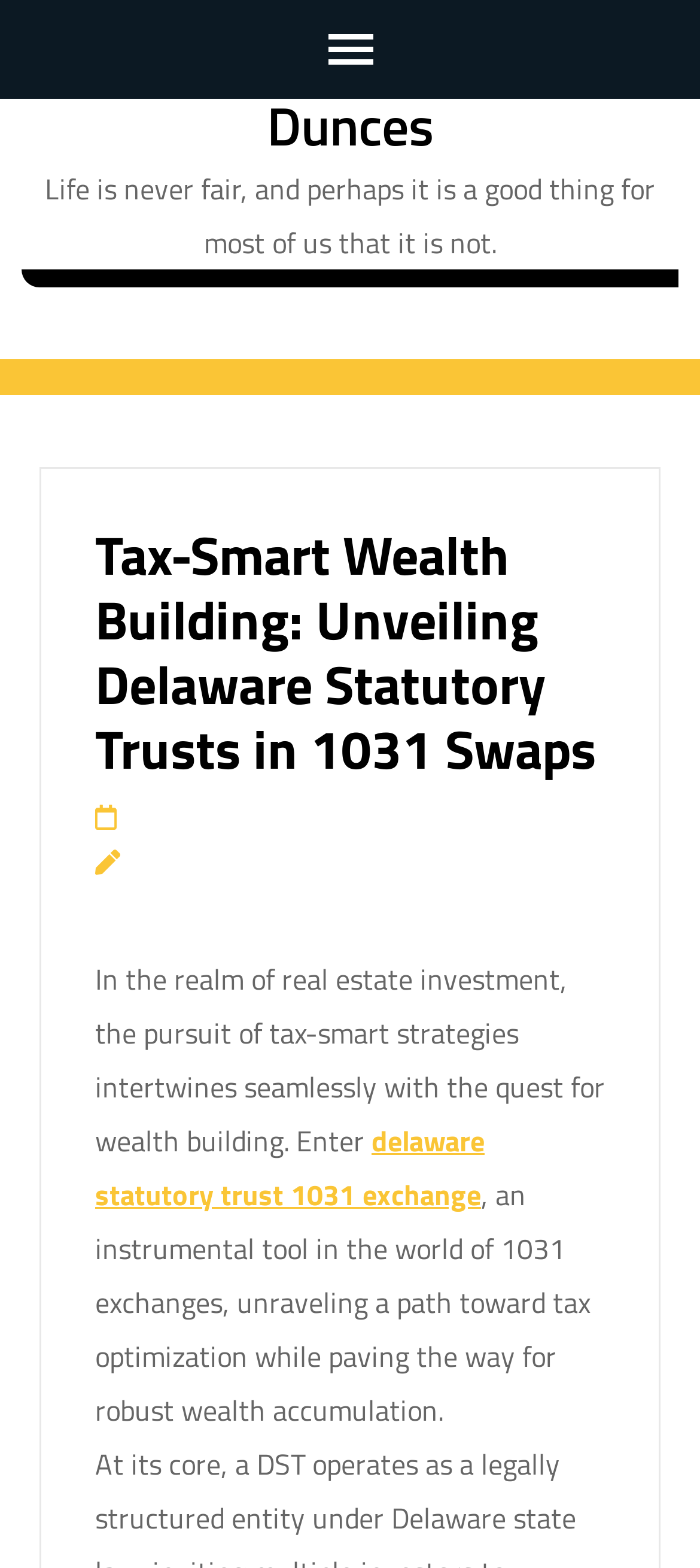What is the topic of the webpage?
Please respond to the question with as much detail as possible.

I determined the topic of the webpage by analyzing the heading element 'Tax-Smart Wealth Building: Unveiling Delaware Statutory Trusts in 1031 Swaps' which is a prominent element on the webpage, indicating that the webpage is about tax-smart wealth building strategies.